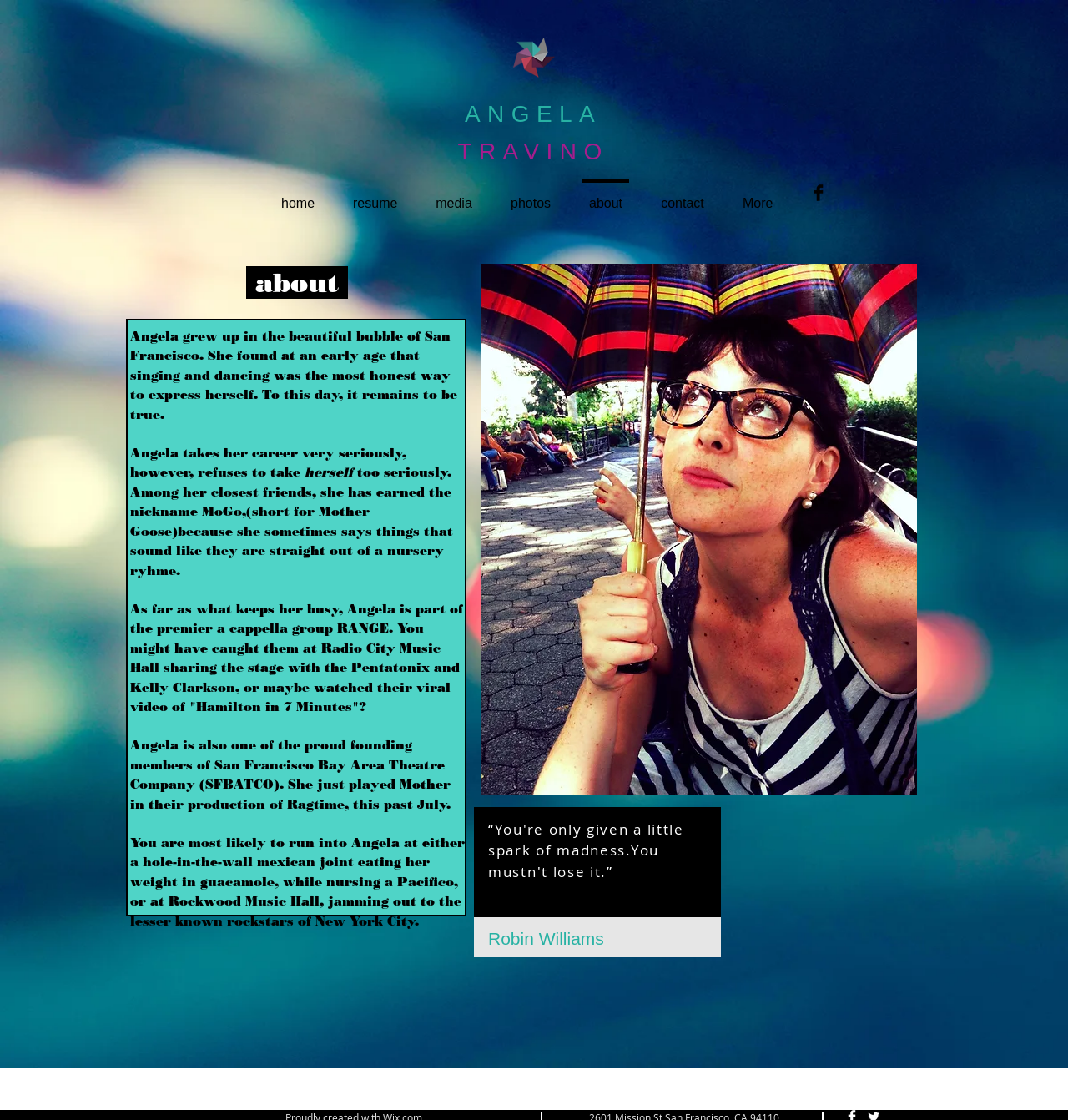What is the name of the theatre company Angela is a founding member of?
Look at the image and answer the question with a single word or phrase.

SFBATCO